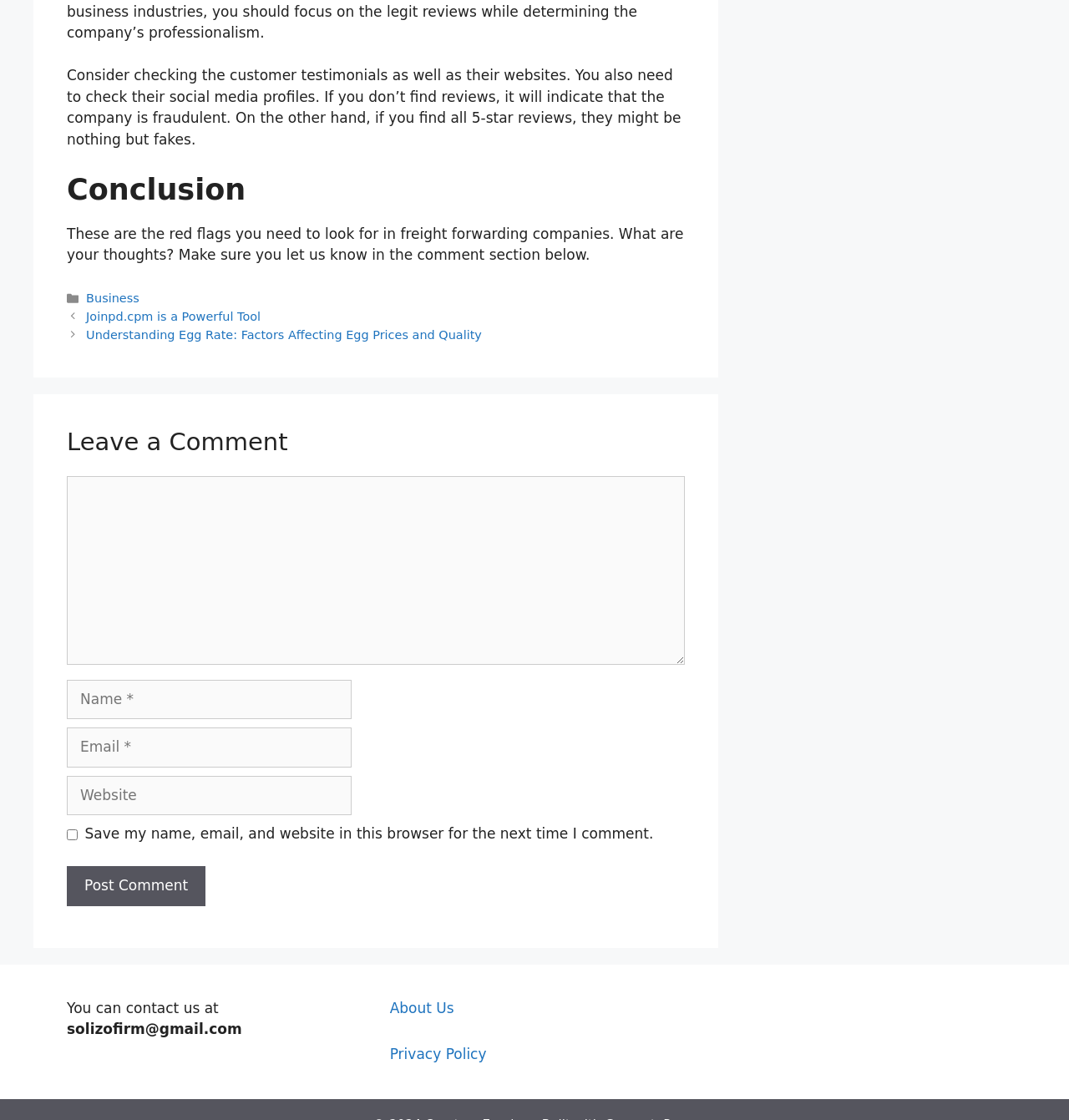Please provide a comprehensive response to the question based on the details in the image: How can you contact the website owner?

The contact information is provided in the complementary section at the bottom of the page, which includes the email address 'solizofirm@gmail.com'.